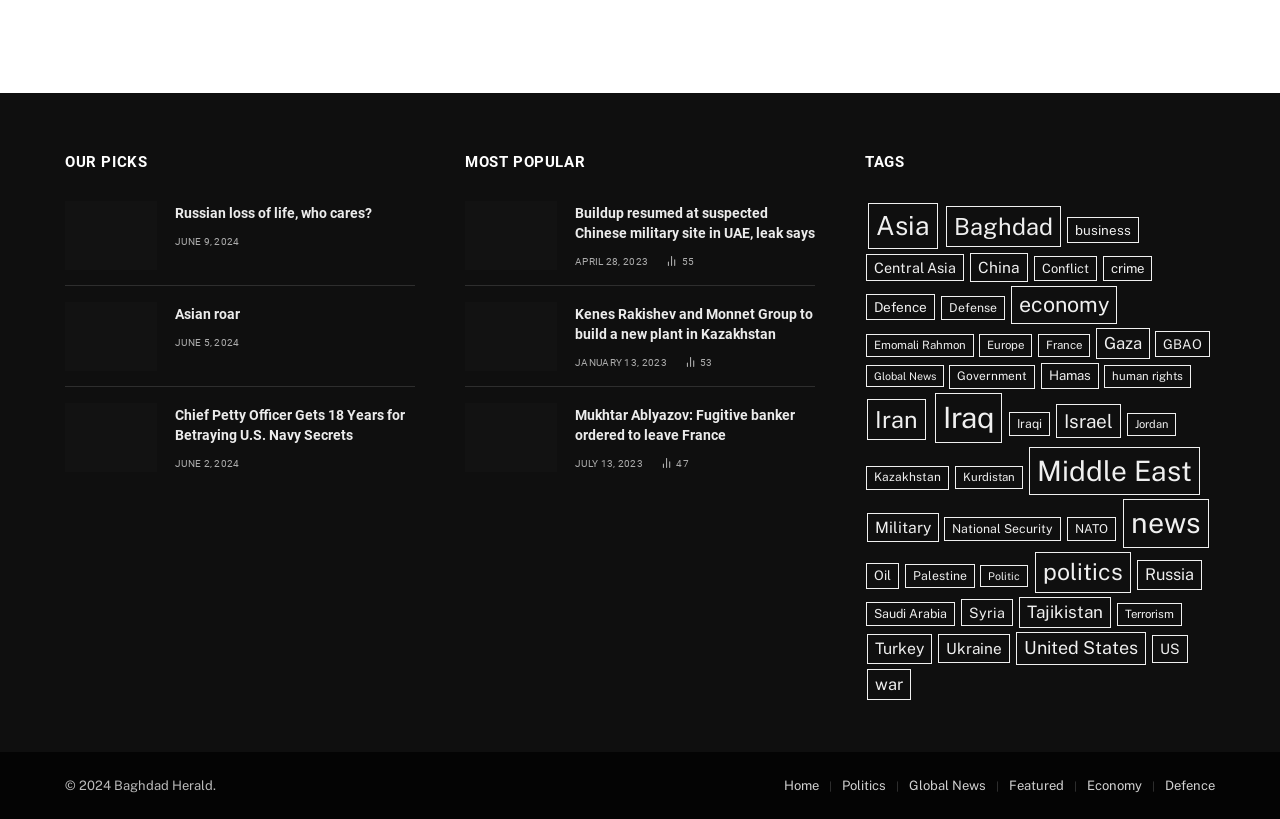Provide a short answer to the following question with just one word or phrase: What is the category of the article 'Buildup resumed at suspected Chinese military site in UAE, leak says'?

news